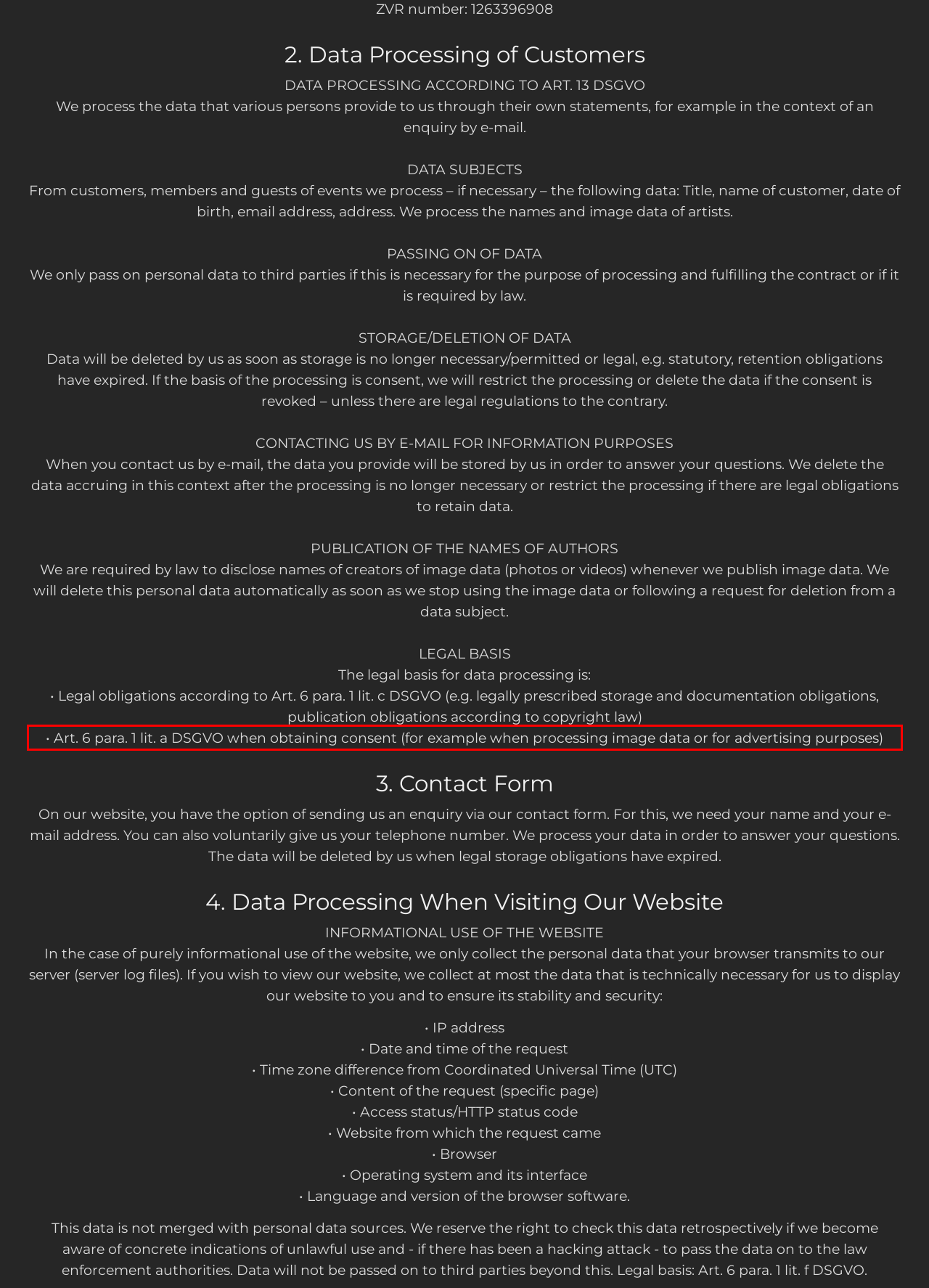Given a screenshot of a webpage, identify the red bounding box and perform OCR to recognize the text within that box.

• Art. 6 para. 1 lit. a DSGVO when obtaining consent (for example when processing image data or for advertising purposes)